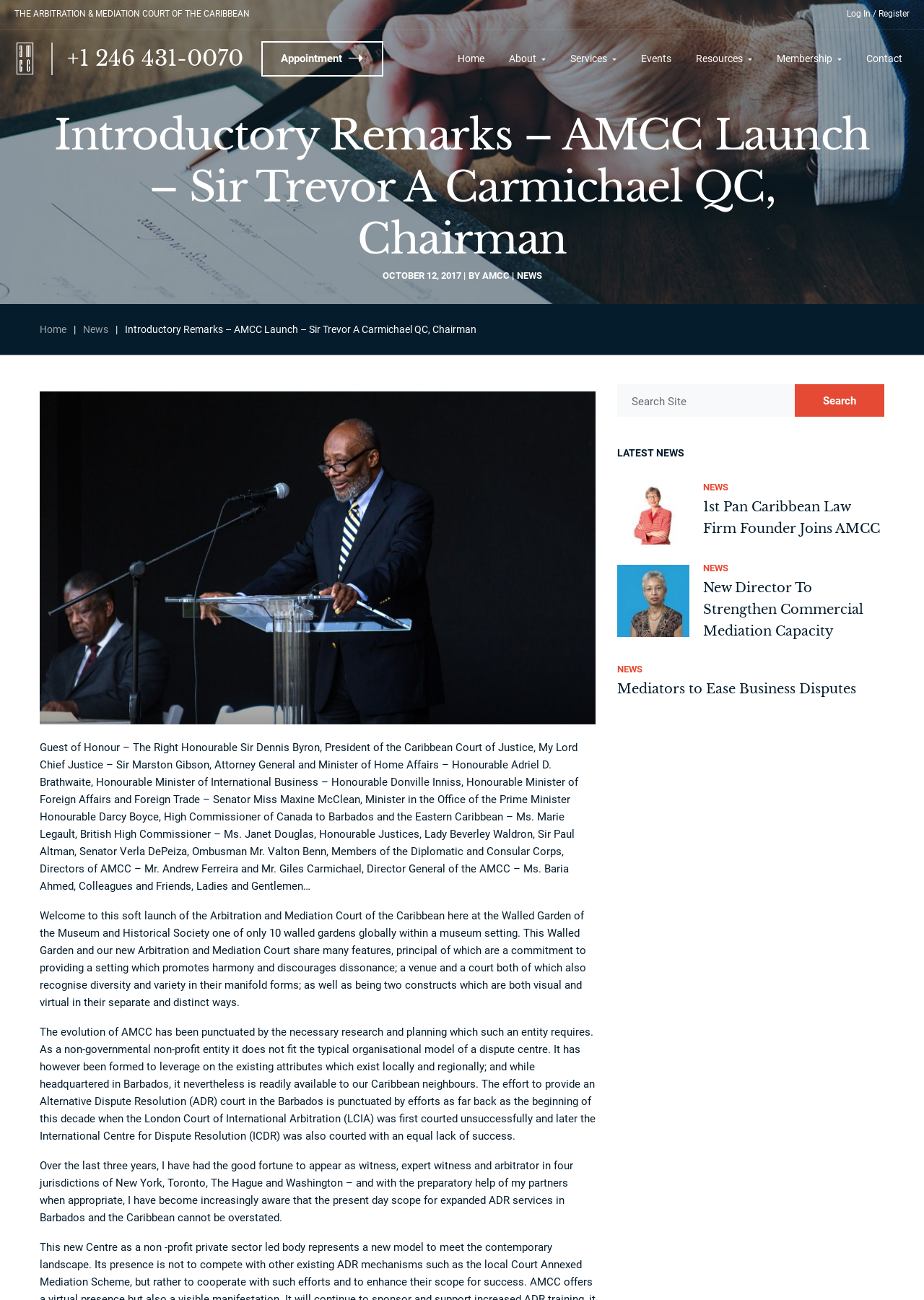Please determine the bounding box coordinates for the element that should be clicked to follow these instructions: "Click the Log In button".

[0.916, 0.007, 0.942, 0.015]